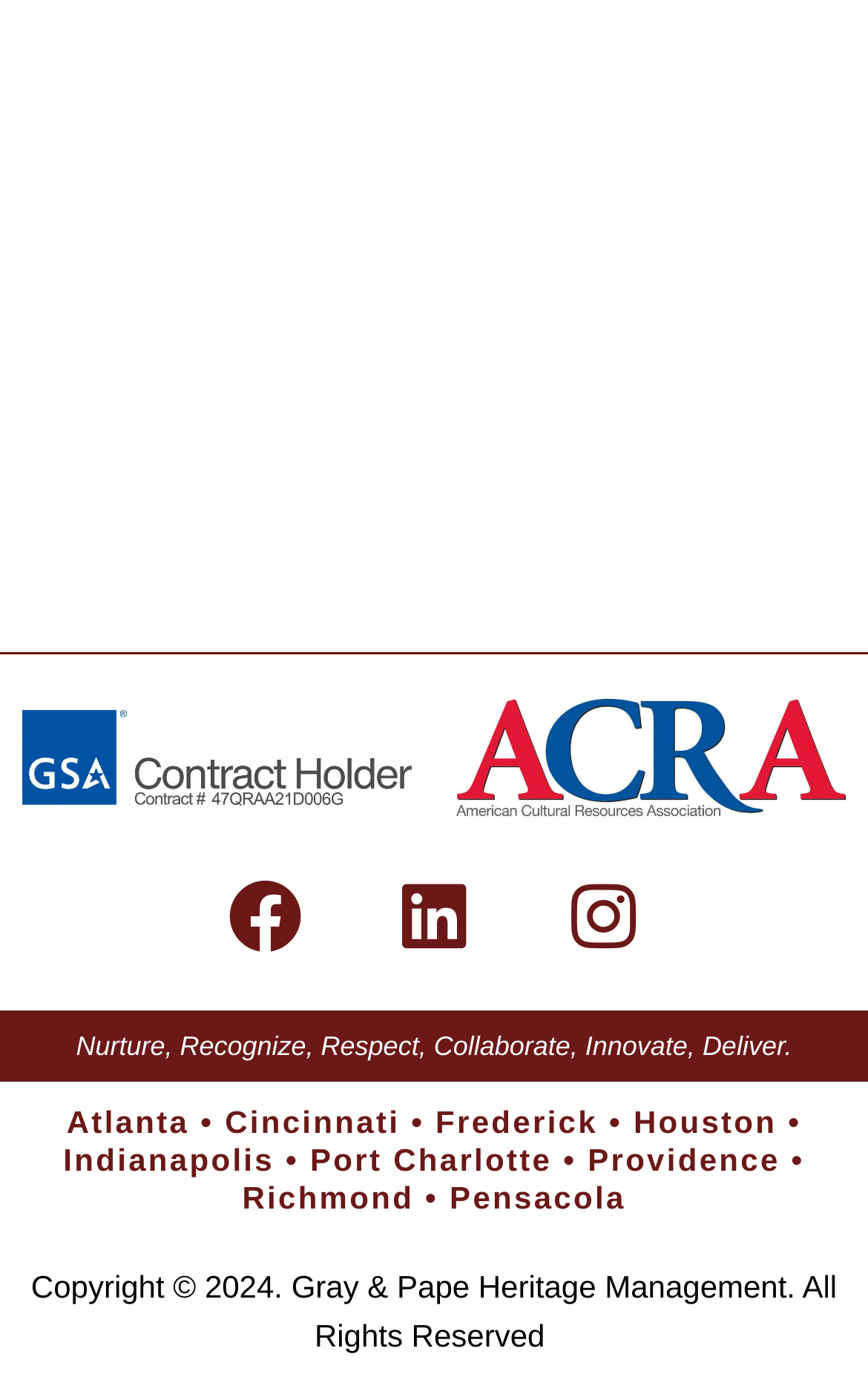Identify the bounding box coordinates of the element to click to follow this instruction: 'Check the Instagram page'. Ensure the coordinates are four float values between 0 and 1, provided as [left, top, right, bottom].

[0.61, 0.613, 0.779, 0.719]